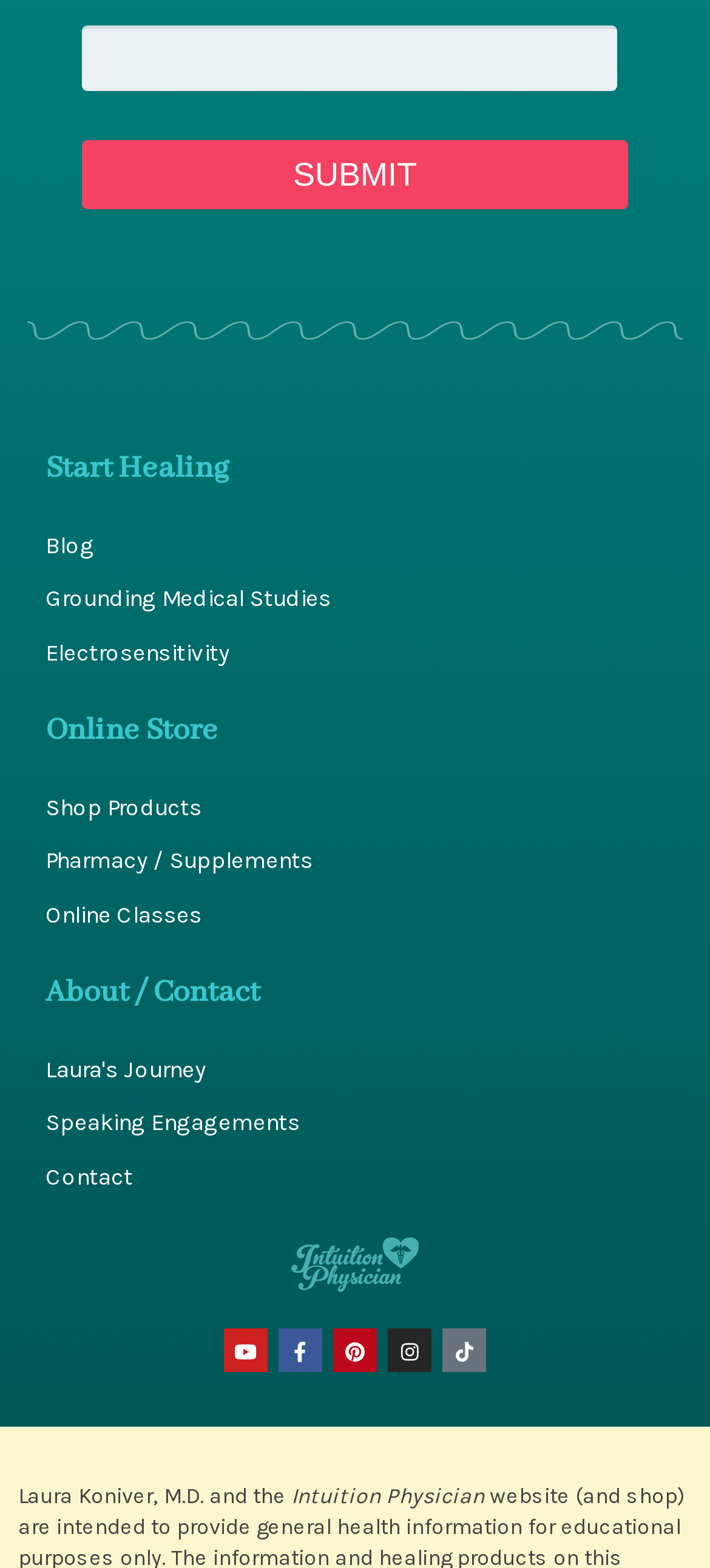What is the main topic of the webpage?
Provide an in-depth and detailed explanation in response to the question.

The webpage has several headings, including 'Start Healing', 'Online Store', and 'About / Contact'. There are also links to 'Blog', 'Grounding Medical Studies', and 'Electrosensitivity'. These topics are all related to healing and wellness, which suggests that the main topic of the webpage is healing and wellness.